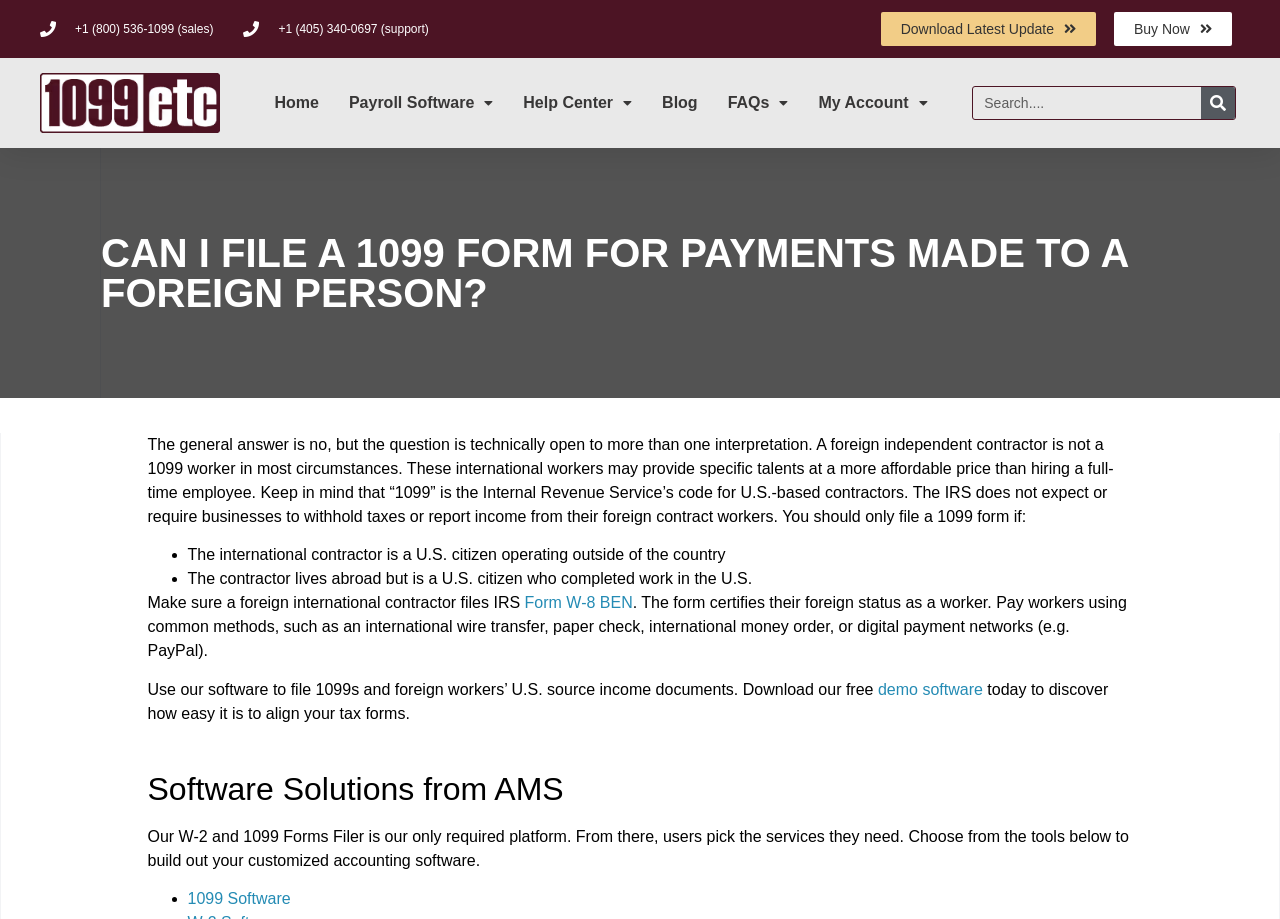Could you locate the bounding box coordinates for the section that should be clicked to accomplish this task: "Call sales".

[0.059, 0.024, 0.167, 0.039]